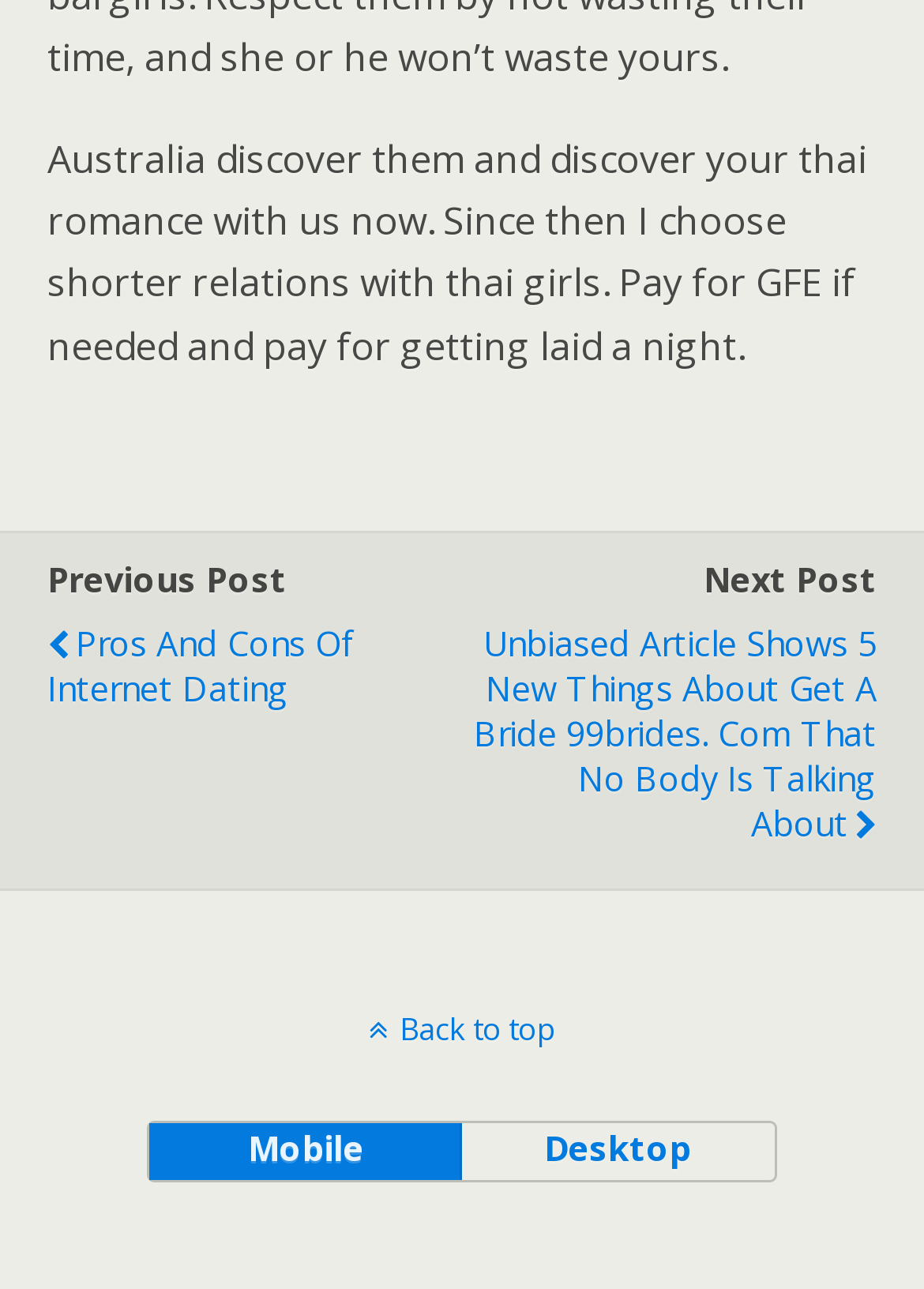Answer the question below with a single word or a brief phrase: 
What is the purpose of the 'Back to top' link?

To go back to top